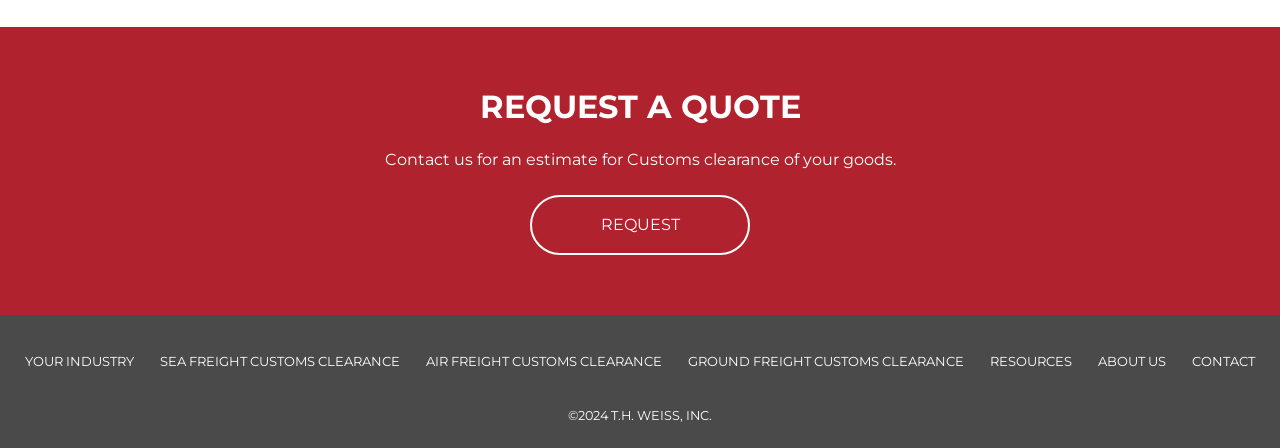Provide the bounding box coordinates for the UI element that is described as: "Your Industry".

[0.02, 0.792, 0.105, 0.821]